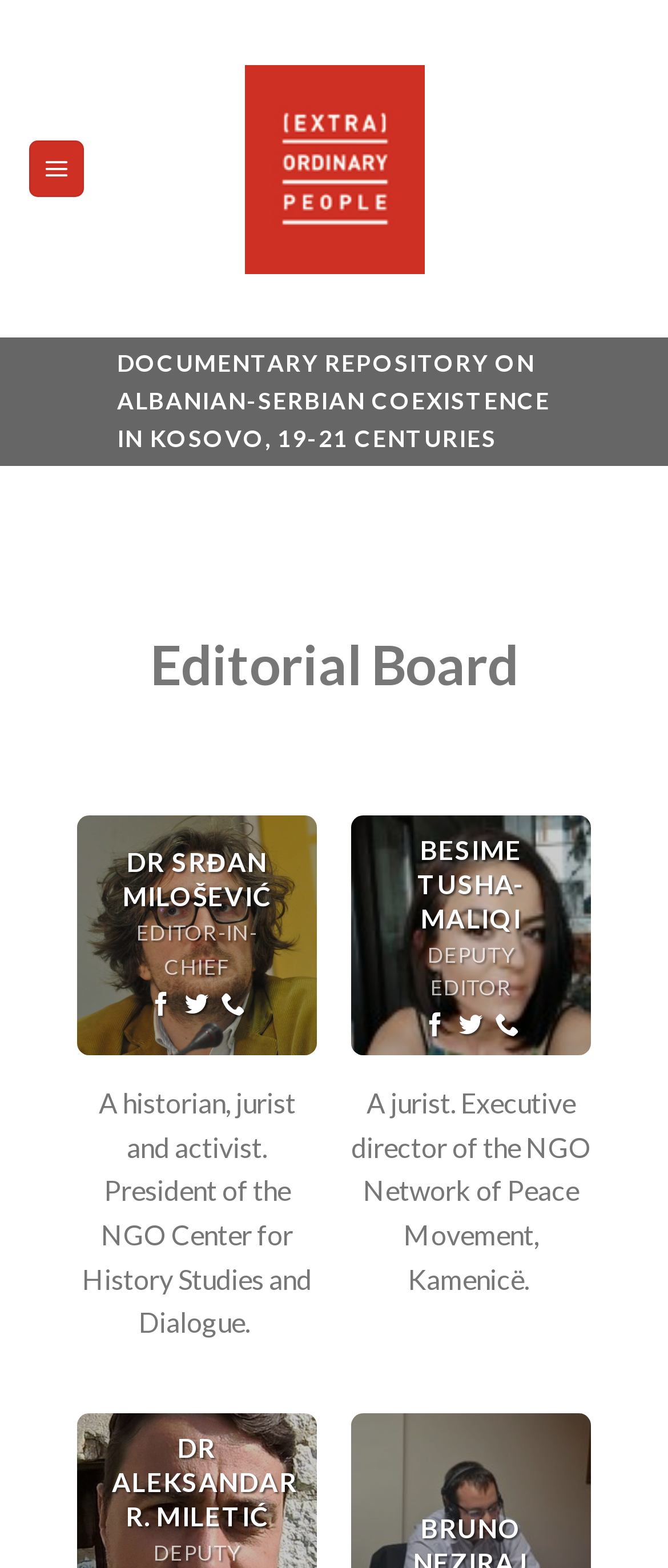Find and provide the bounding box coordinates for the UI element described here: "aria-label="Call us" title="Call us"". The coordinates should be given as four float numbers between 0 and 1: [left, top, right, bottom].

[0.741, 0.645, 0.777, 0.665]